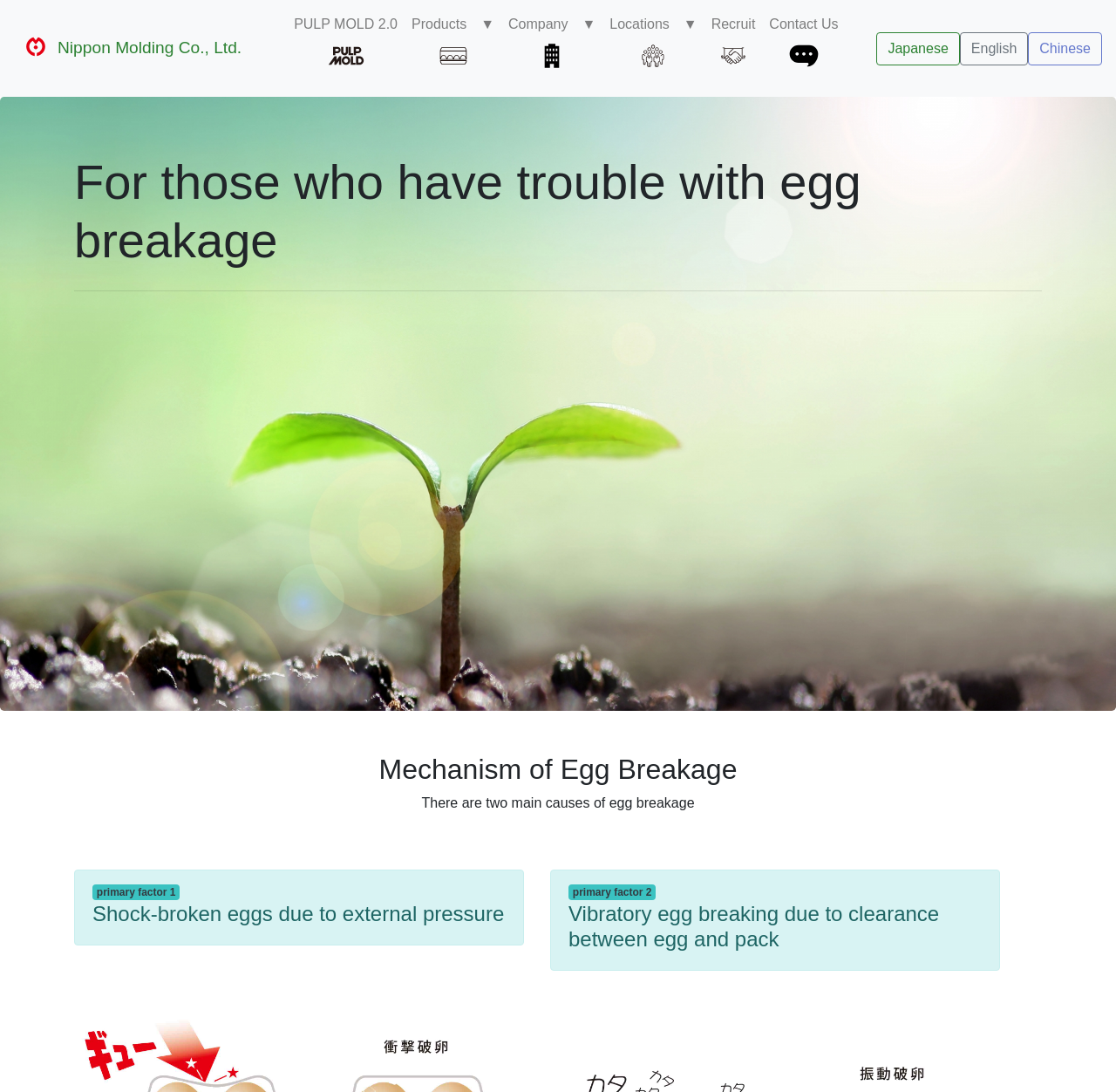Please find the bounding box for the UI element described by: "Locations　▼".

[0.54, 0.006, 0.631, 0.082]